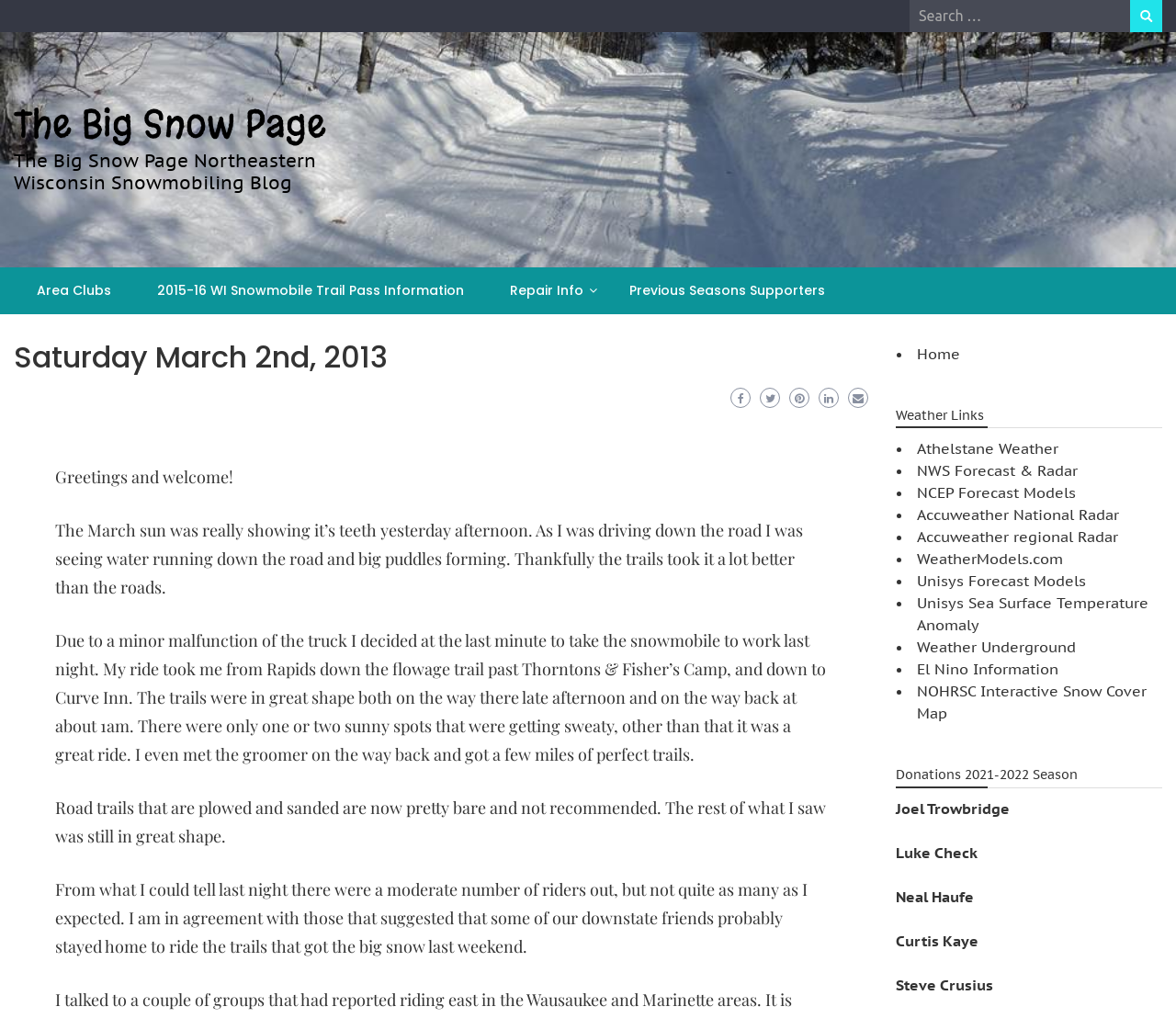What is the author's mode of transportation?
Using the information from the image, give a concise answer in one word or a short phrase.

snowmobile